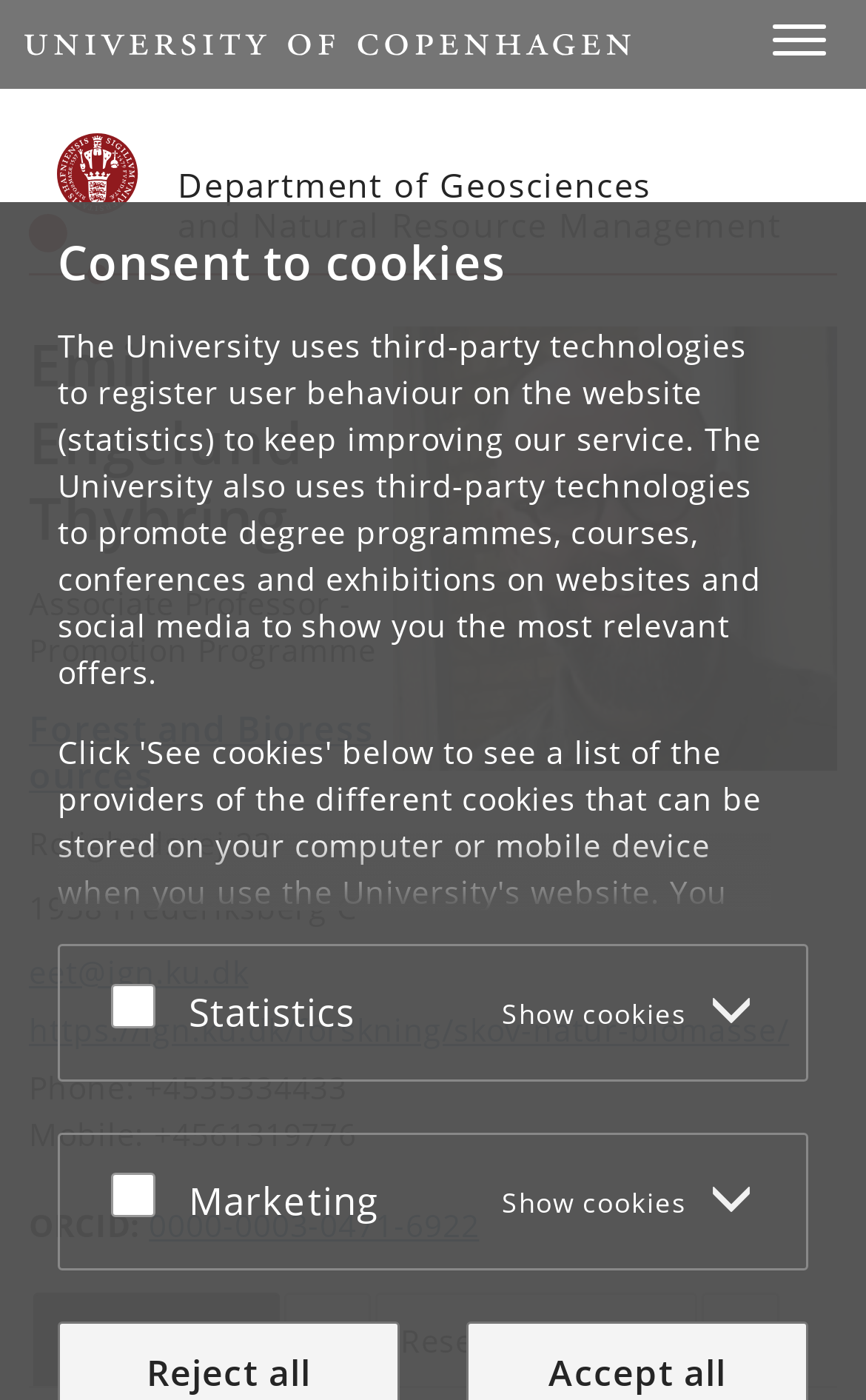Respond with a single word or phrase to the following question:
What is the ORCID of the associate professor?

0000-0003-0471-6922